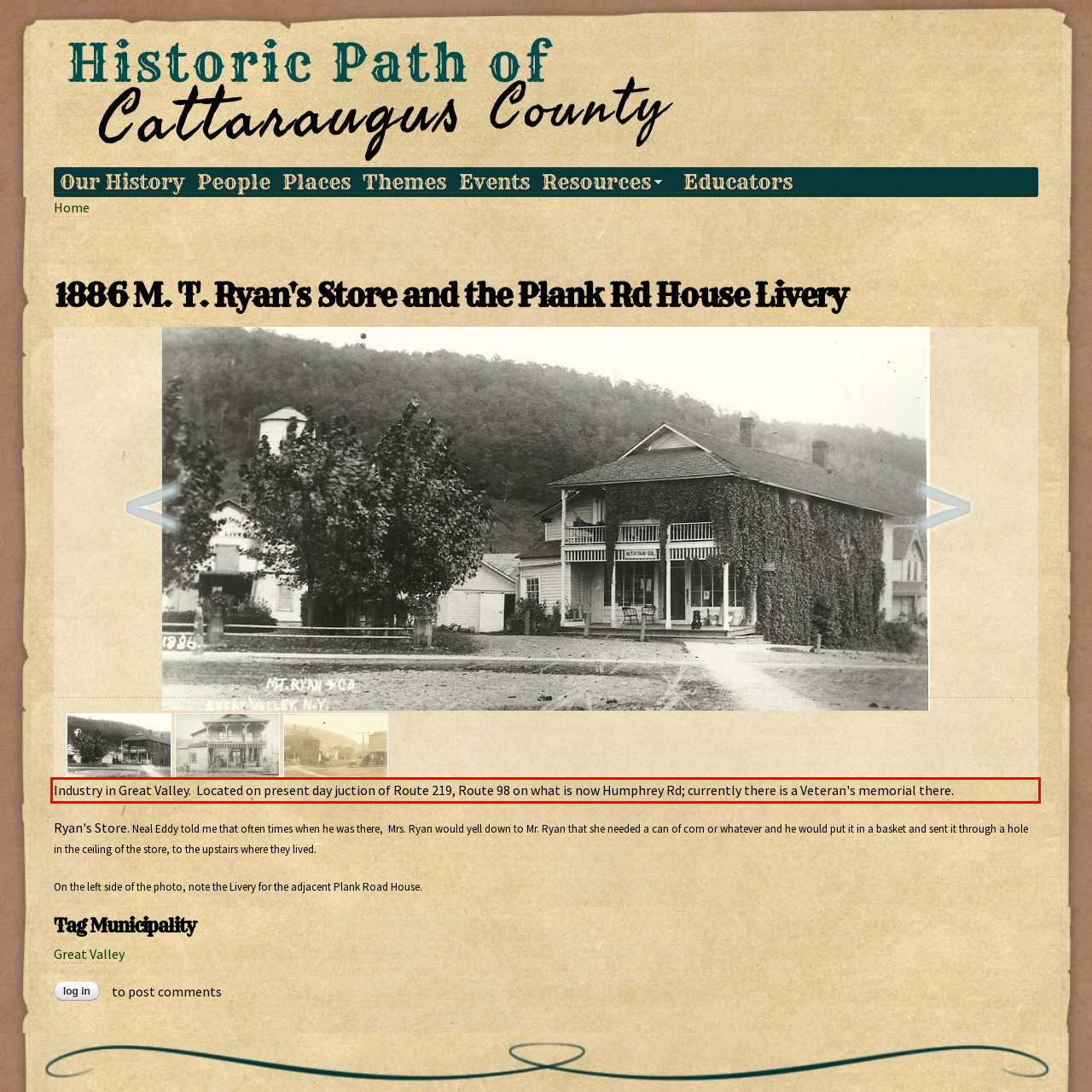Your task is to recognize and extract the text content from the UI element enclosed in the red bounding box on the webpage screenshot.

Industry in Great Valley. Located on present day juction of Route 219, Route 98 on what is now Humphrey Rd; currently there is a Veteran's memorial there.